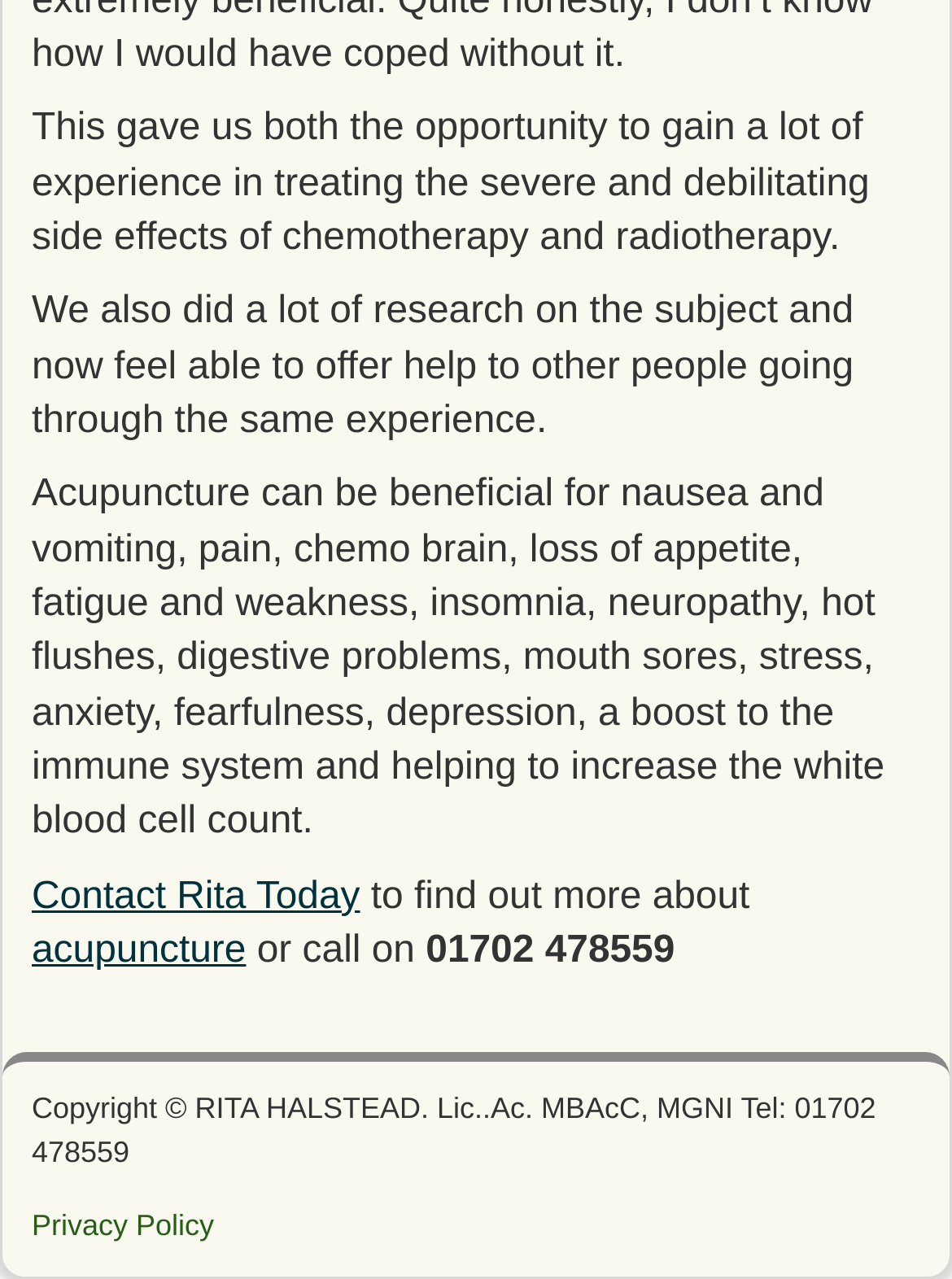Please answer the following question using a single word or phrase: 
What is the purpose of the webpage?

To offer help for chemotherapy side effects